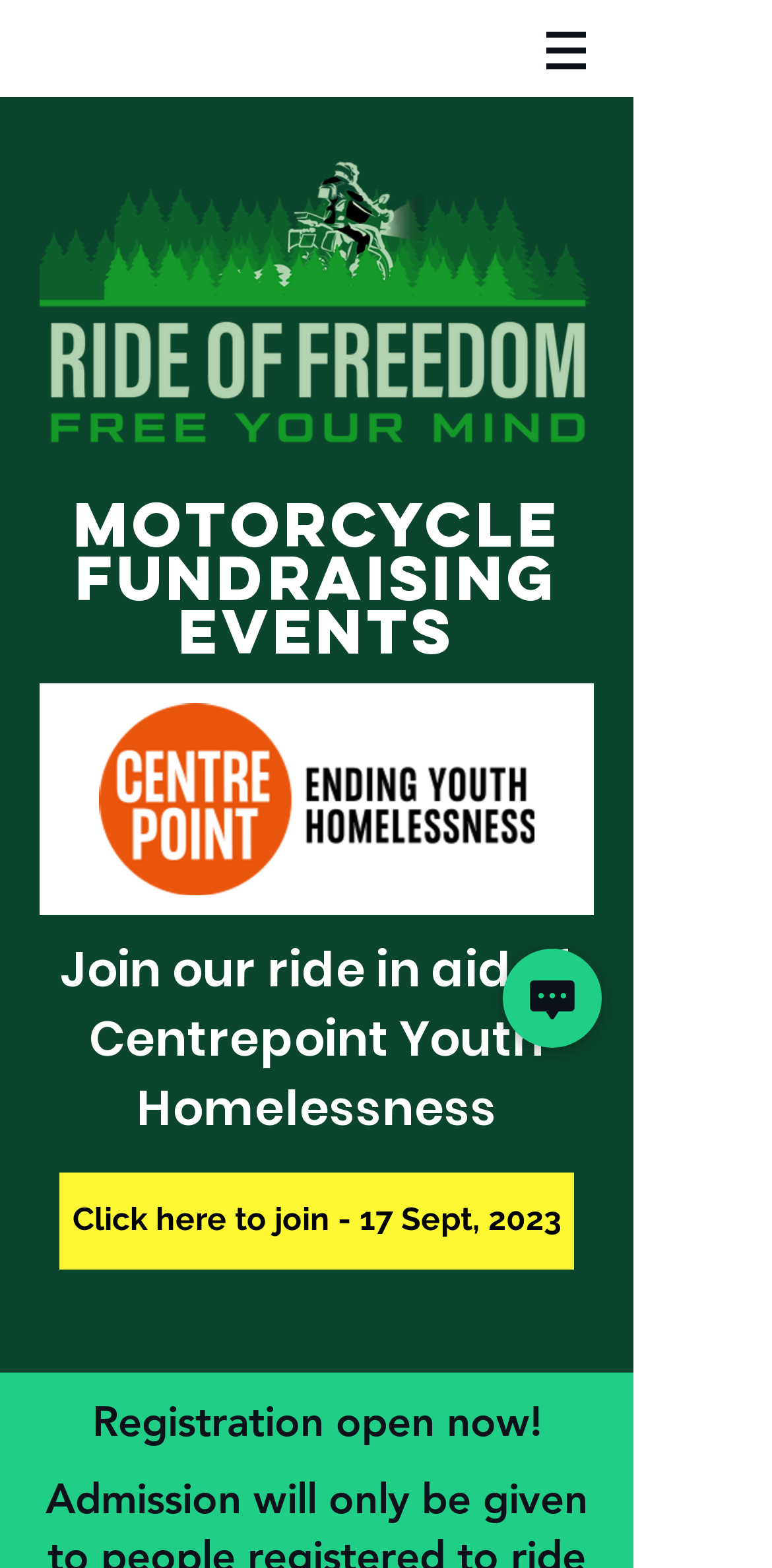Examine the image carefully and respond to the question with a detailed answer: 
What is the theme of the motorcycle event?

The meta description 'Home | Ride of Freedom' and the absence of any other theme-related information on the webpage suggest that the theme of the motorcycle event is 'Freedom'.